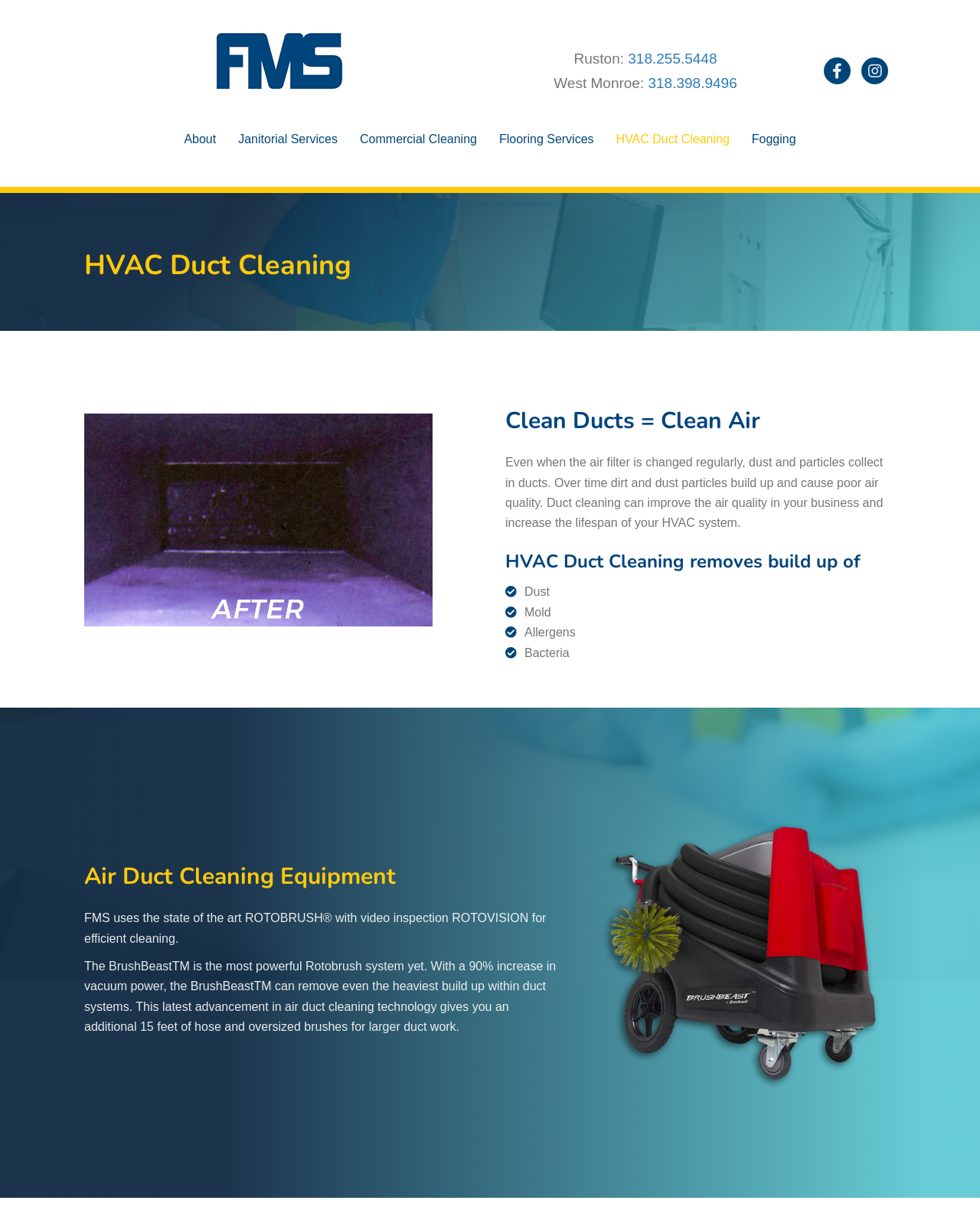Please mark the bounding box coordinates of the area that should be clicked to carry out the instruction: "Go to previous page".

[0.086, 0.409, 0.164, 0.444]